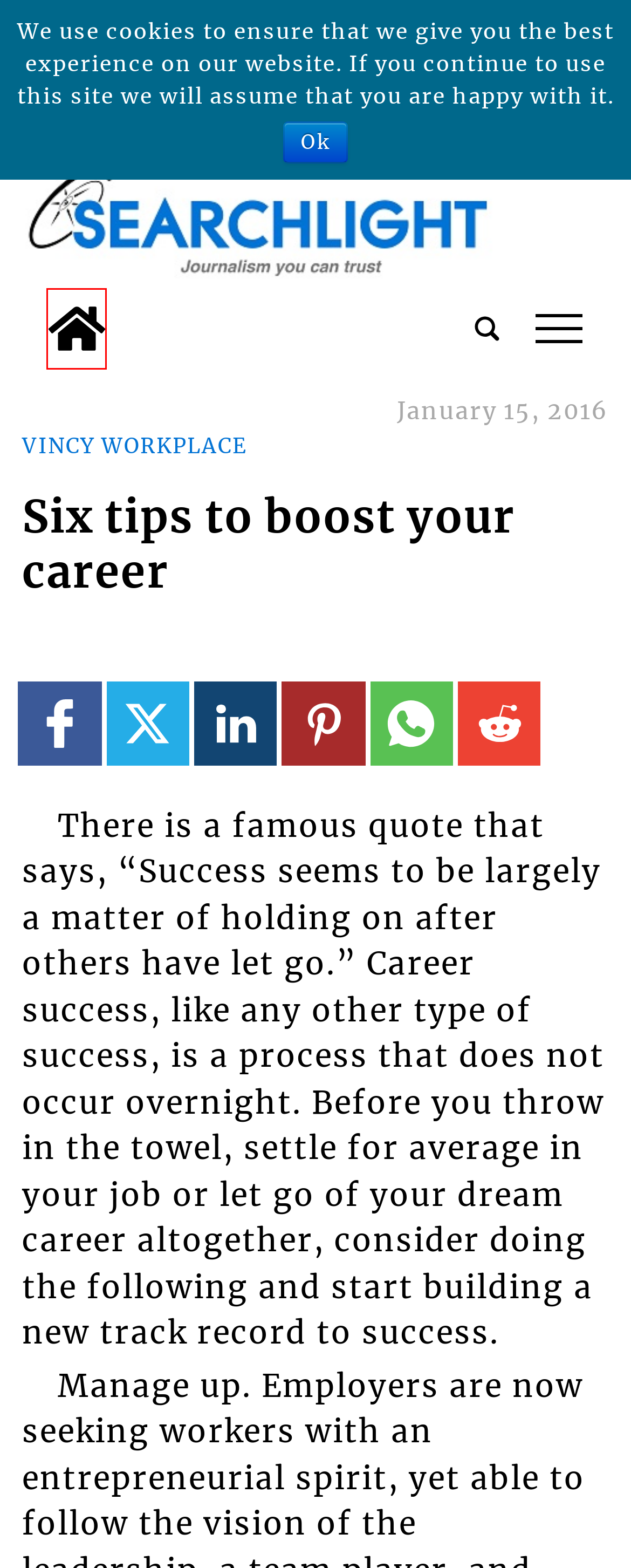Given a screenshot of a webpage featuring a red bounding box, identify the best matching webpage description for the new page after the element within the red box is clicked. Here are the options:
A. Friday’s Dual Citizenship a red-flag for Gonsalves - Searchlight
B. Crown and Defense ask for mercy in brother against brother chopping death - Searchlight
C. Woman is Project Co-ordinator at Arnos Vale Sporting Facility
D. Young footballer with Vincentian lineage in Villareal Academy - Searchlight
E. Warm Vincy Welcome to World Cup 2024 - Searchlight
F. Home - Searchlight
G. Search
H. Gonsalves stands his ground on call for “more babies”

F